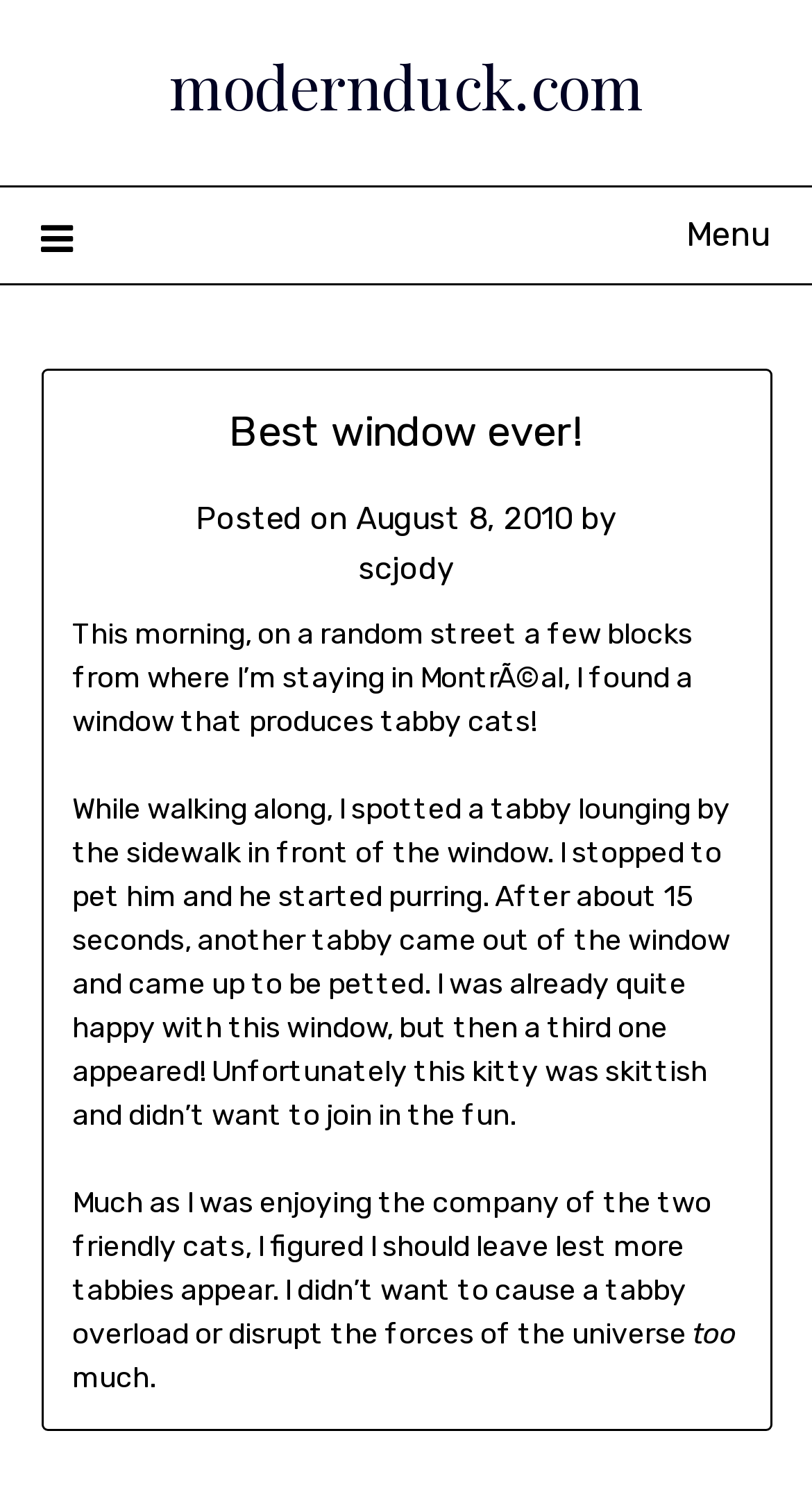Provide an in-depth description of the elements and layout of the webpage.

The webpage is about a personal experience of finding a window that produces tabby cats. At the top, there is a link to the website "modernduck.com" and a menu icon on the top right corner. Below the menu icon, there is a main section that takes up most of the page. 

In the main section, there is an article with a header that reads "Best window ever!" in large font, followed by the posting date "August 8, 2010" and the author's name "scjody". 

Below the header, there are three paragraphs of text that describe the author's encounter with the window and the tabby cats. The text is arranged in a single column, with each paragraph flowing into the next. The paragraphs are quite long, taking up most of the main section. 

There are no images on the page, but the text is descriptive and engaging, painting a vivid picture of the author's experience. The overall tone of the page is lighthearted and playful, with a sense of wonder and excitement.